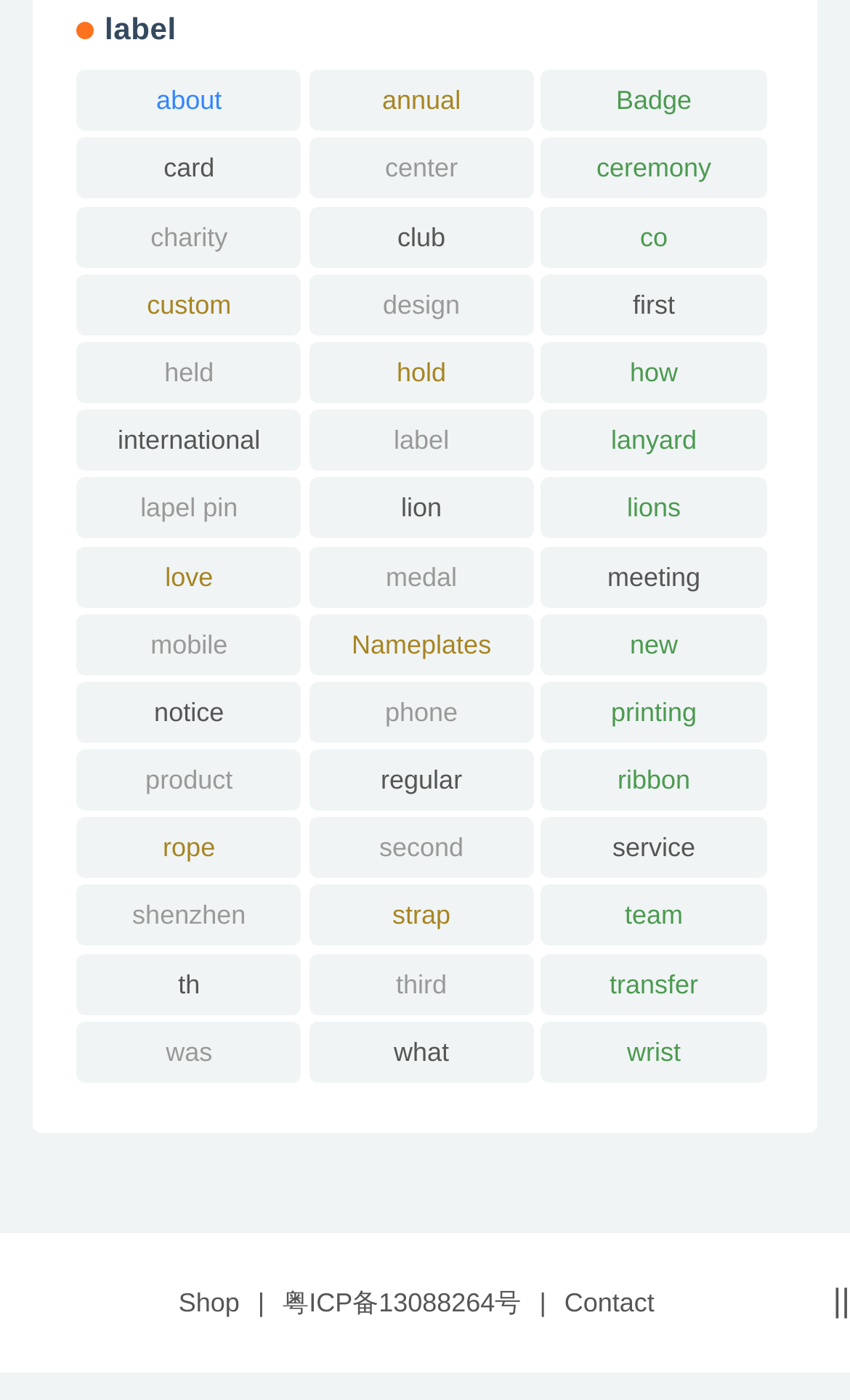Give a concise answer using one word or a phrase to the following question:
How many projects are related to 'lions'?

1,452